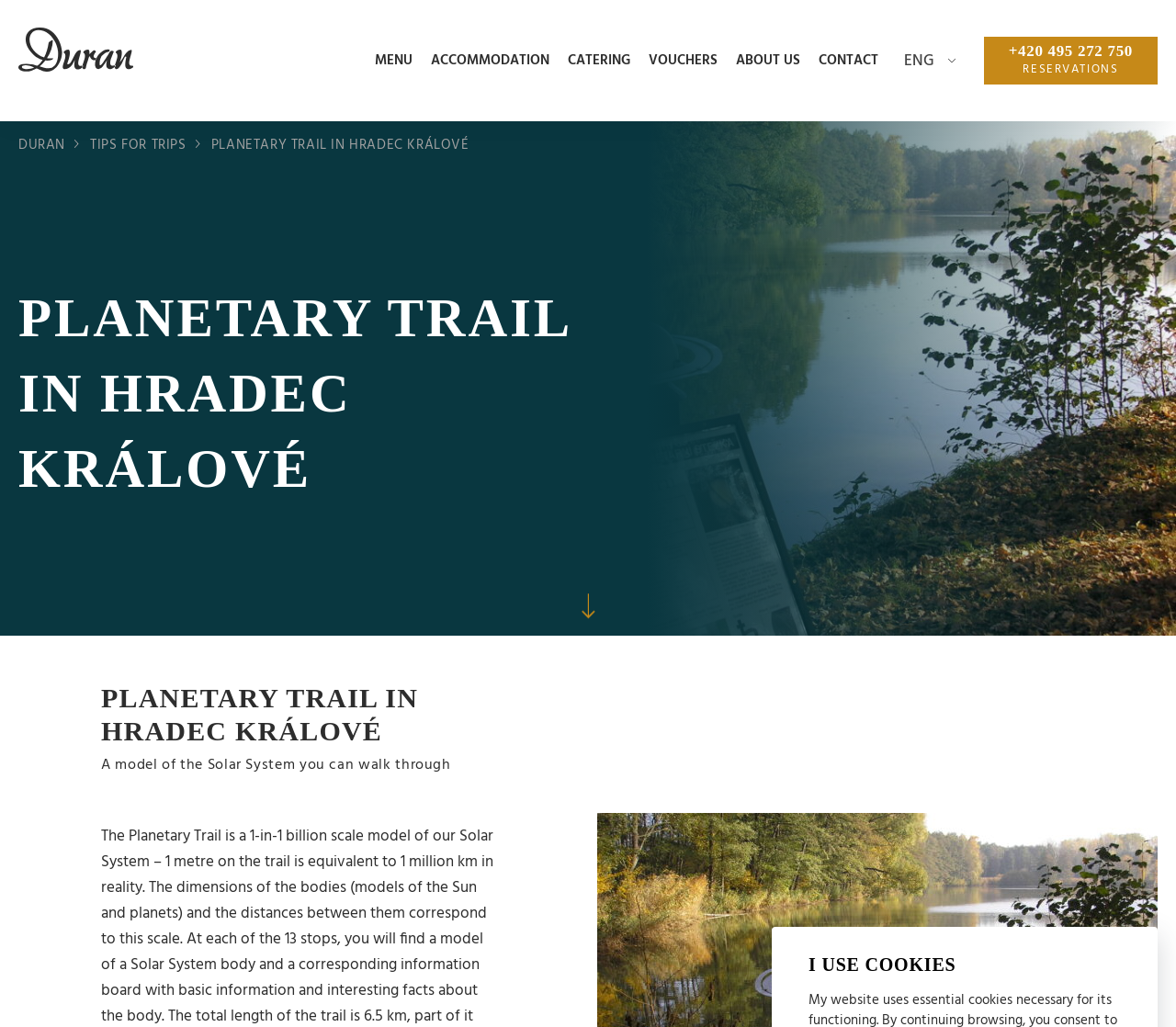Identify the bounding box for the UI element described as: "Tips for trips". Ensure the coordinates are four float numbers between 0 and 1, formatted as [left, top, right, bottom].

[0.077, 0.131, 0.158, 0.152]